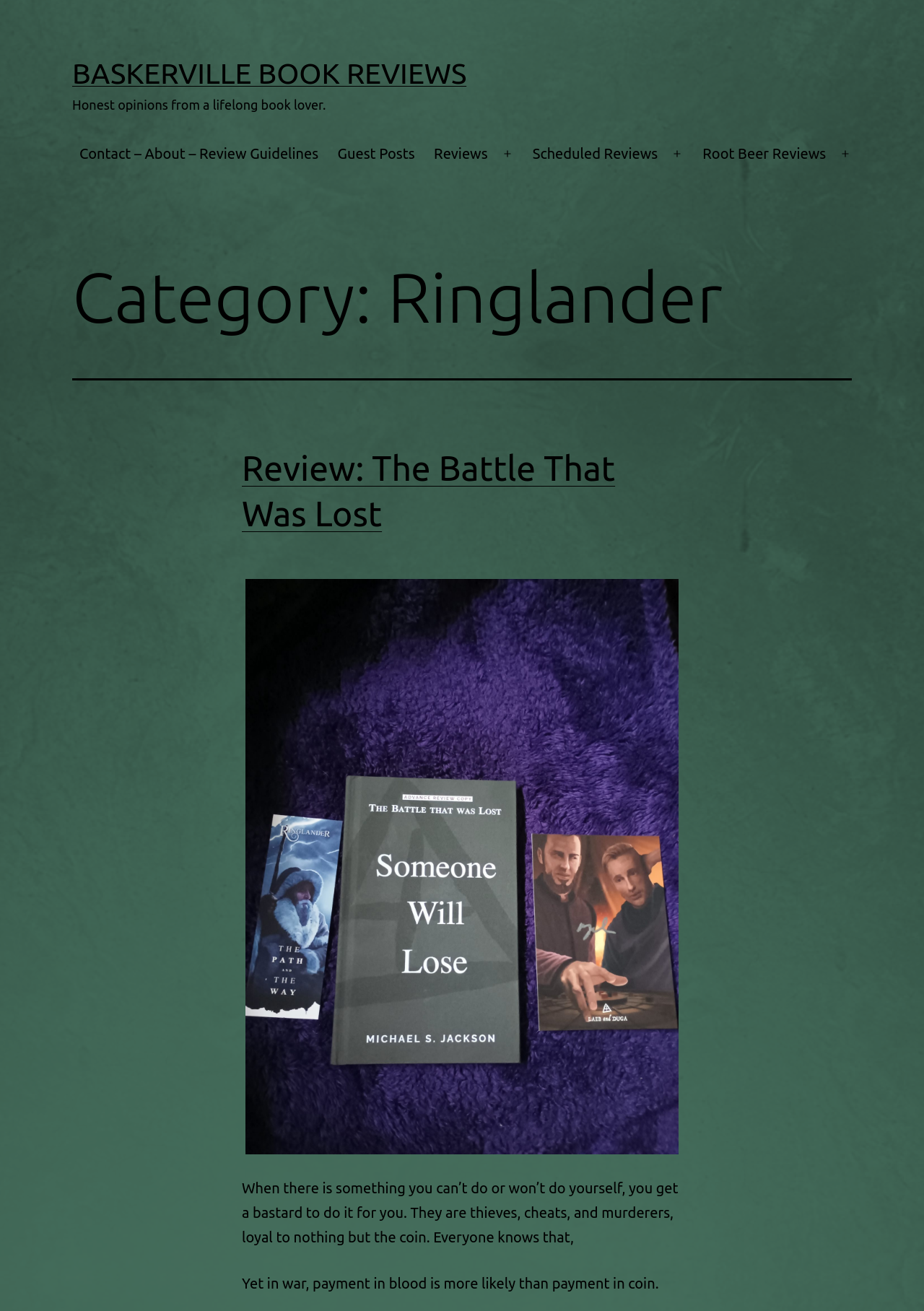How many buttons are there in the primary menu?
Please provide a comprehensive answer based on the visual information in the image.

The navigation menu 'Primary menu' contains three buttons with the text 'Open menu', which are expanded to False.